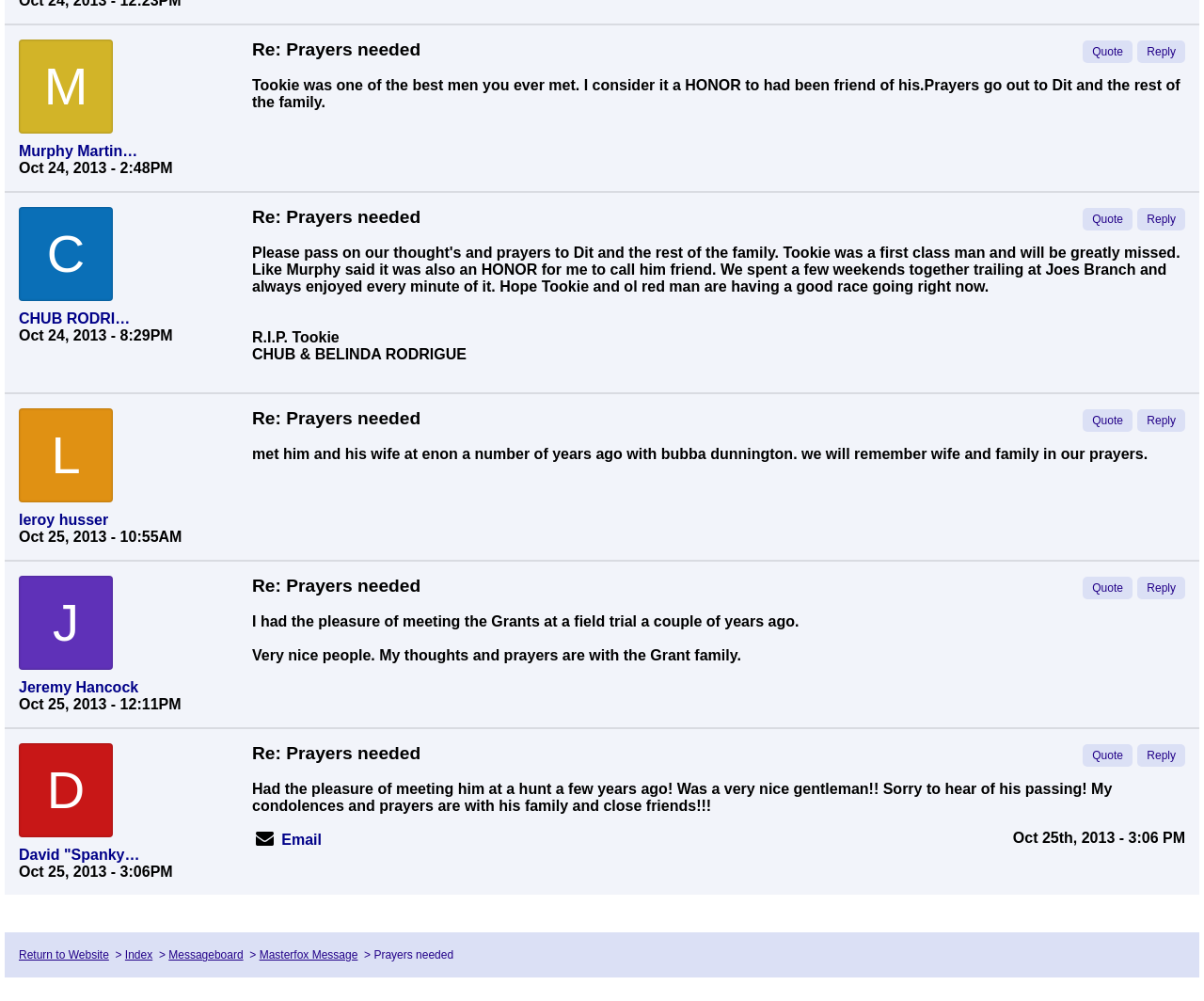Find the bounding box of the element with the following description: "Murphy Martin Turdhill kennels". The coordinates must be four float numbers between 0 and 1, formatted as [left, top, right, bottom].

[0.016, 0.143, 0.117, 0.16]